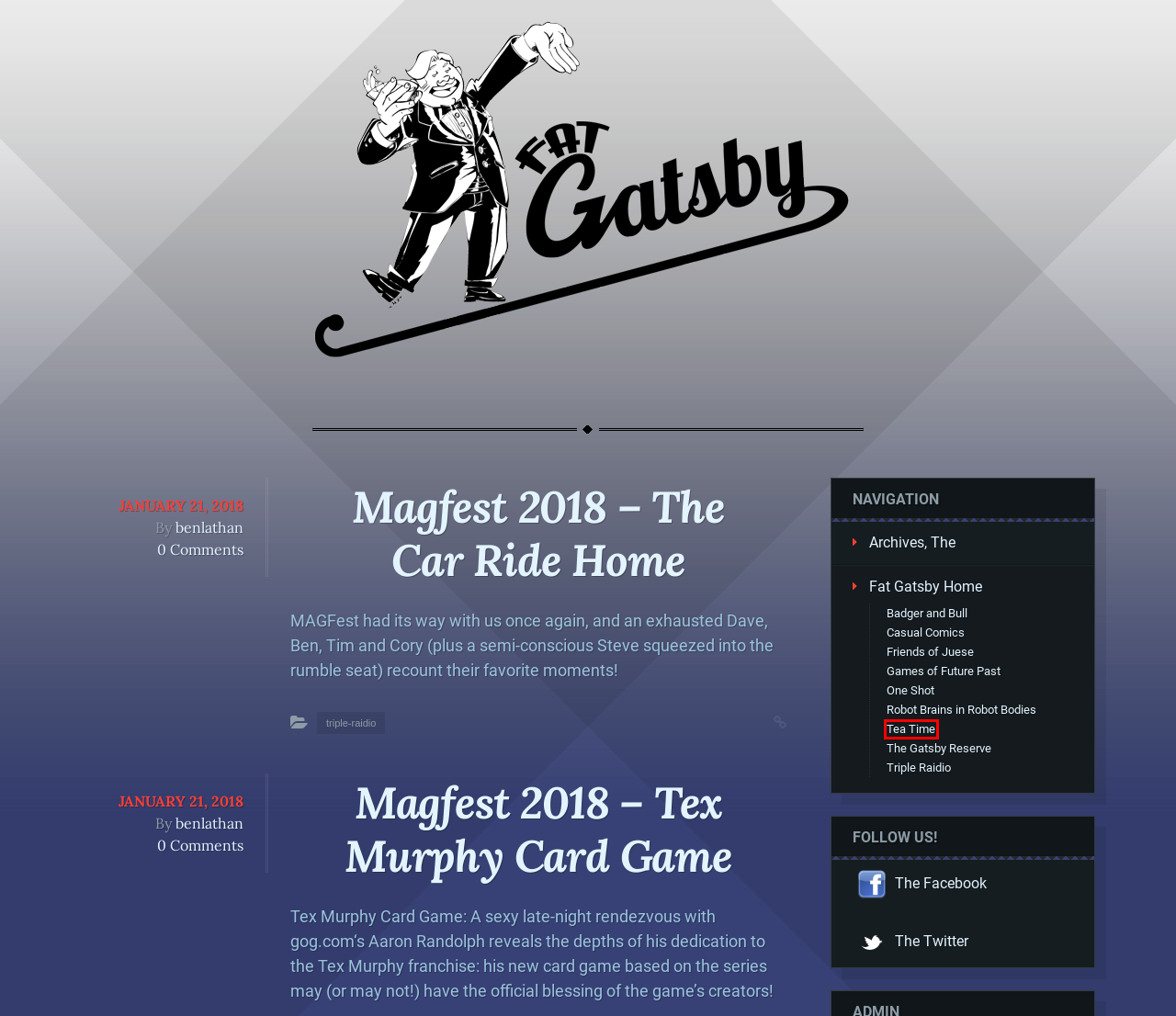You are provided with a screenshot of a webpage containing a red rectangle bounding box. Identify the webpage description that best matches the new webpage after the element in the bounding box is clicked. Here are the potential descriptions:
A. Tea Time
B. Fat Gatsby: Welcome to the party. Have a seat and listen in.
C. Robot Brains in Robot Bodies
D. Magfest 2018 – Tex Murphy Card Game
E. Archives, The
F. Magfest 2018 – The Car Ride Home
G. Friends of Juese
H. Casual Comics

A